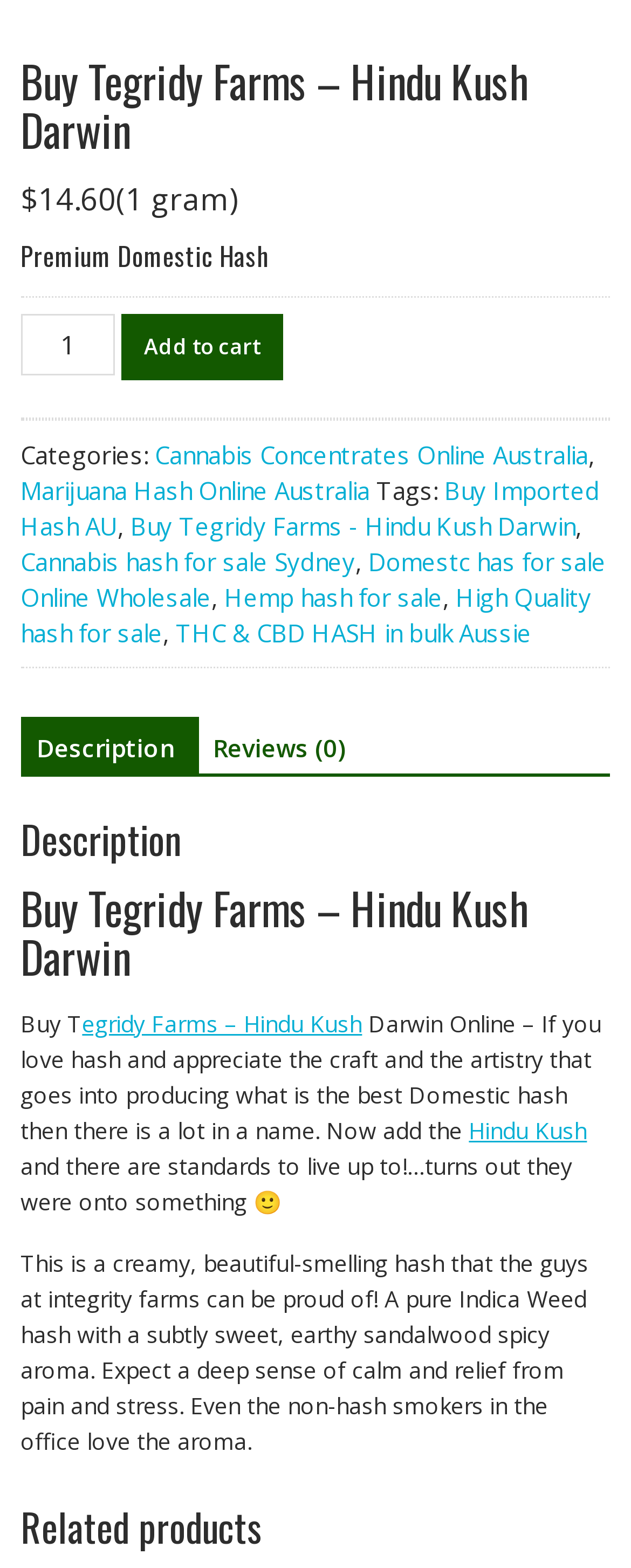Could you please study the image and provide a detailed answer to the question:
What is the product quantity?

The product quantity can be found in the spinbutton element with the valuemin: 1 and valuemax: 0, which is located next to the StaticText element with the text 'Buy Tegridy Farms - Hindu Kush Darwin quantity'.